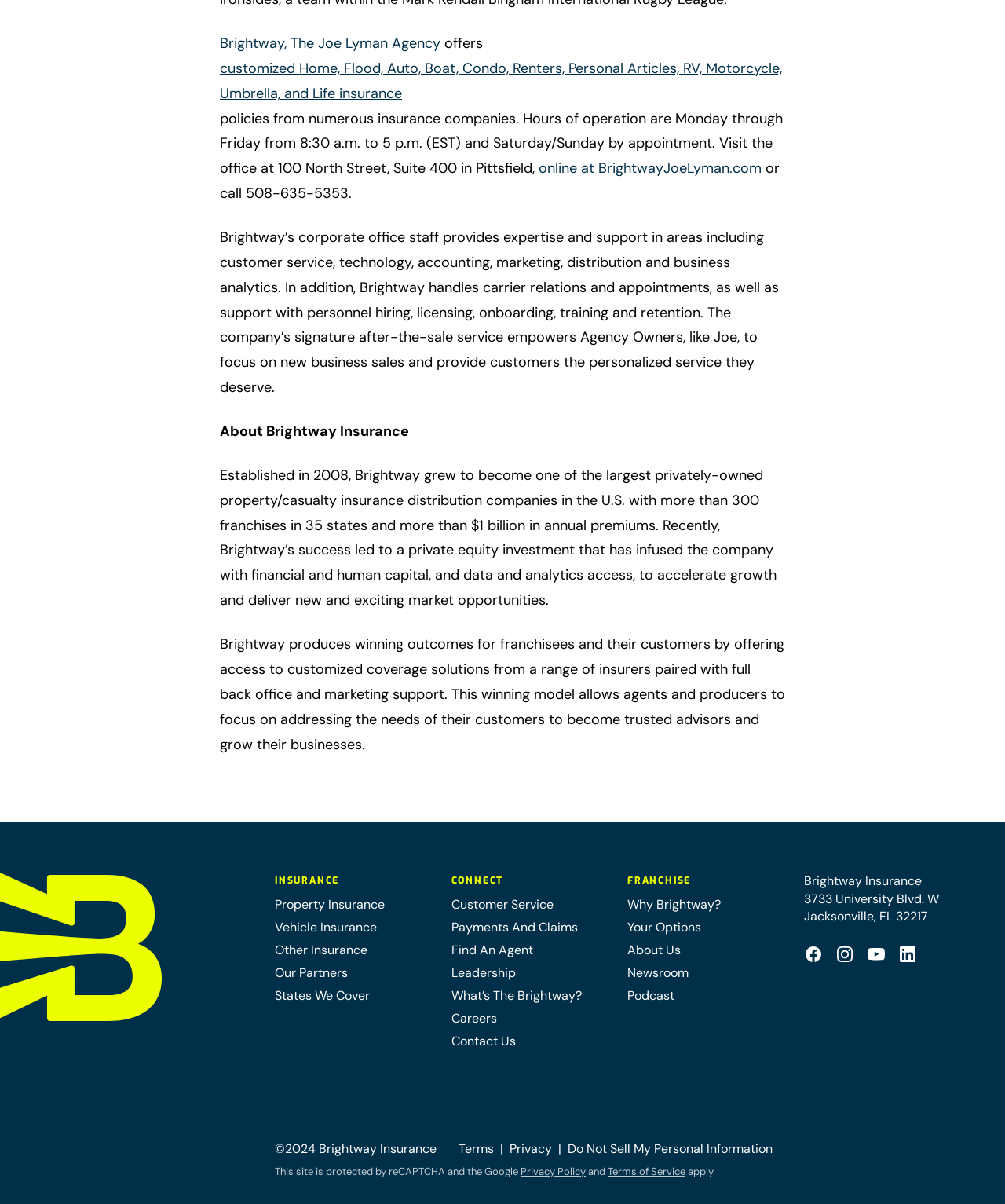Identify the bounding box coordinates of the clickable region necessary to fulfill the following instruction: "visit BrightwayJoeLyman.com". The bounding box coordinates should be four float numbers between 0 and 1, i.e., [left, top, right, bottom].

[0.536, 0.13, 0.758, 0.151]